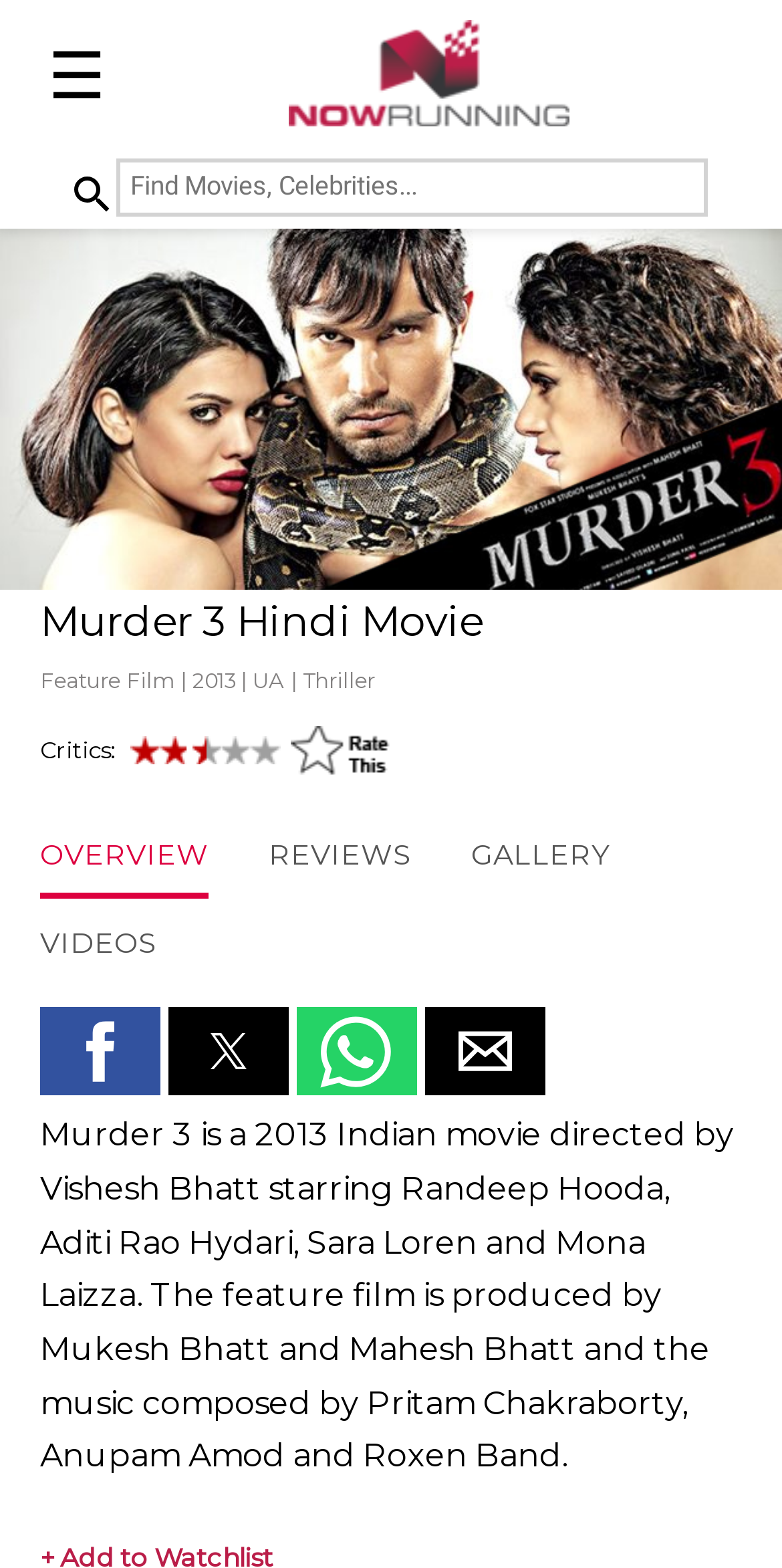Determine the webpage's heading and output its text content.

Murder 3 Hindi Movie